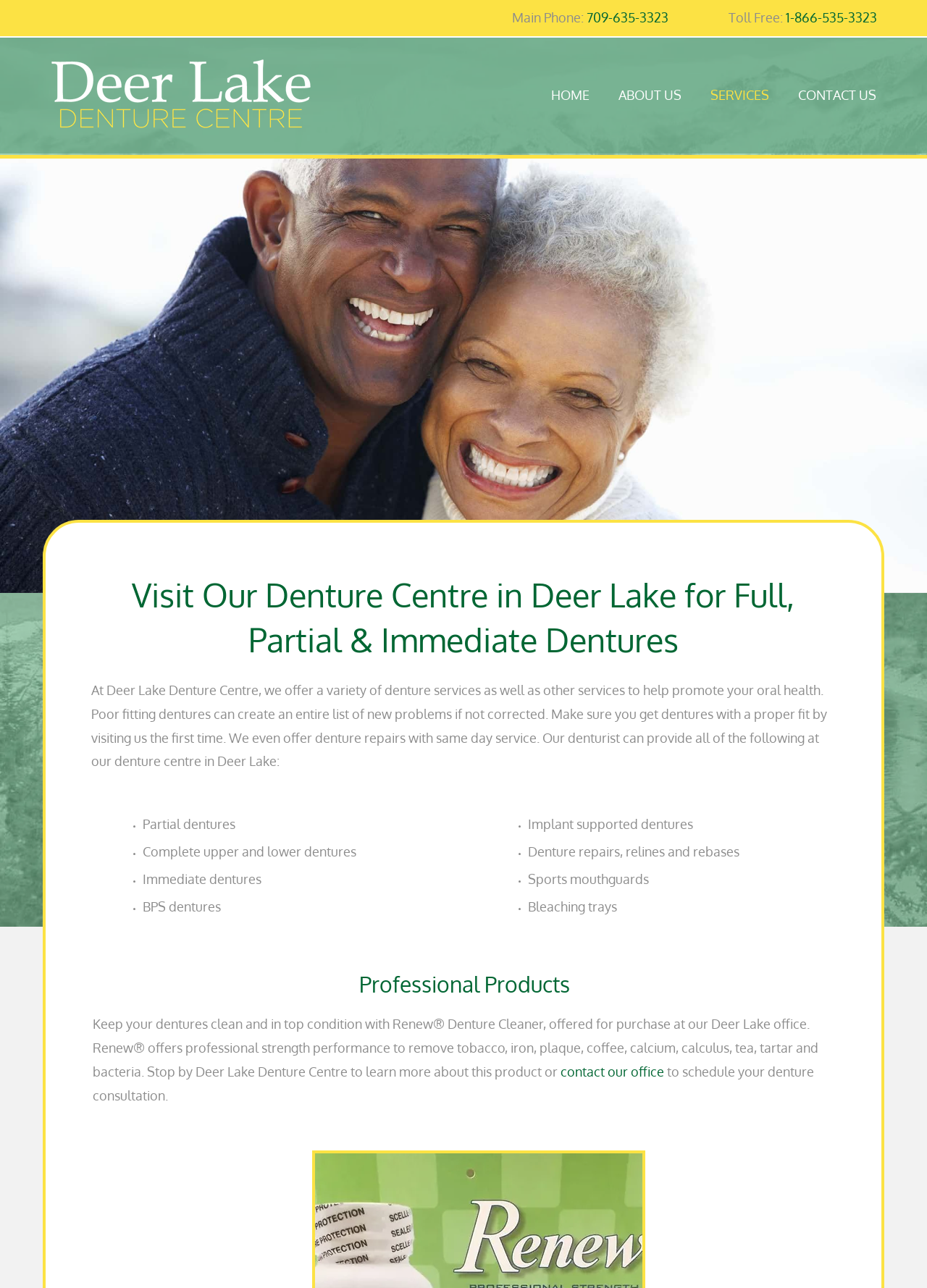What is the name of the denture centre?
Please give a detailed and elaborate explanation in response to the question.

I found the name of the denture centre by looking at the top section of the webpage, where it says 'Denture Centre Deer Lake | Services | Deer Lake Denture Centre'.